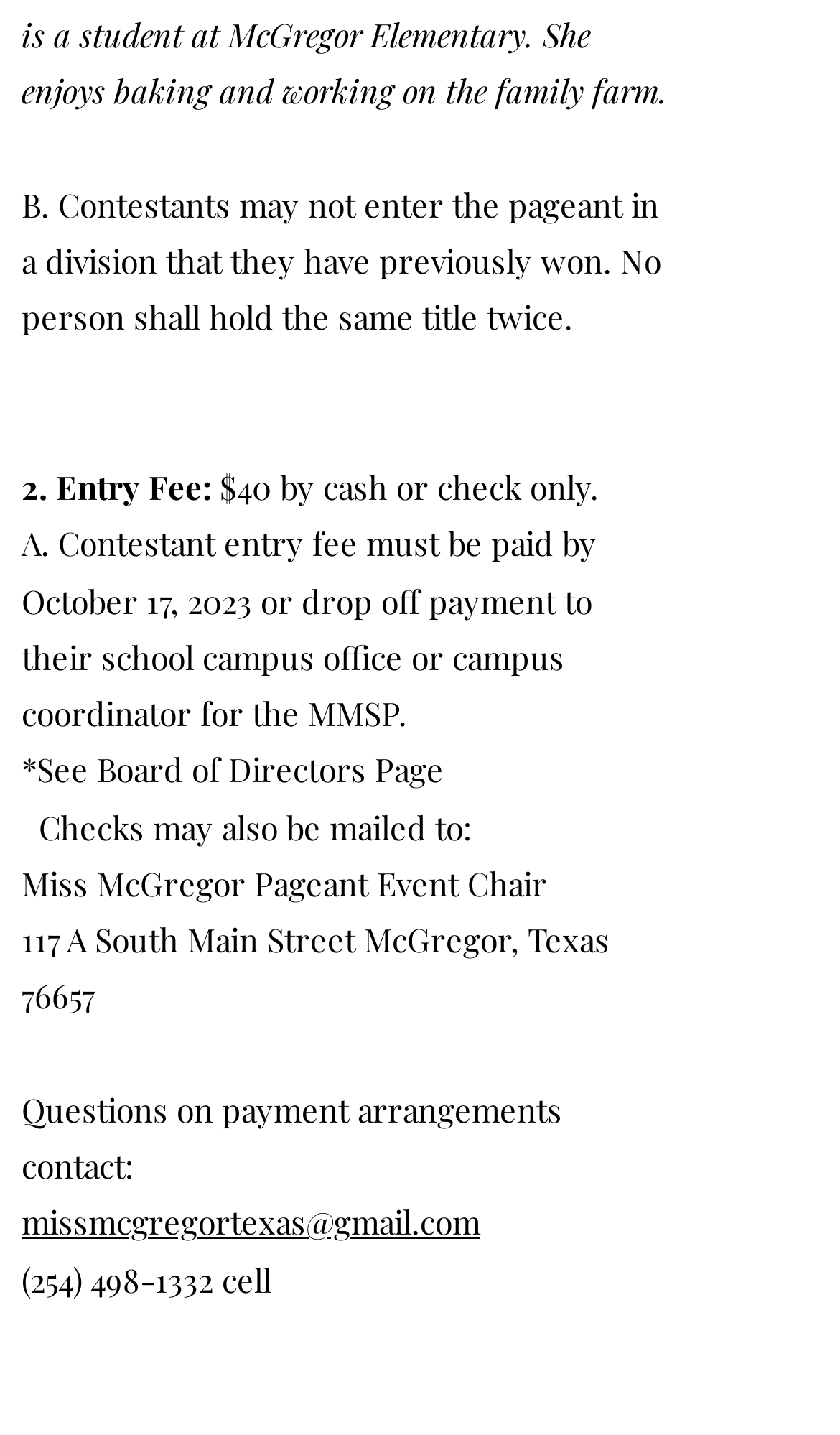What is the email address for questions on payment arrangements?
Provide a detailed answer to the question, using the image to inform your response.

The email address for questions on payment arrangements is mentioned in the text as 'missmcgregortexas@gmail.com'. This information is found in the section where it says 'Questions on payment arrangements contact:'.